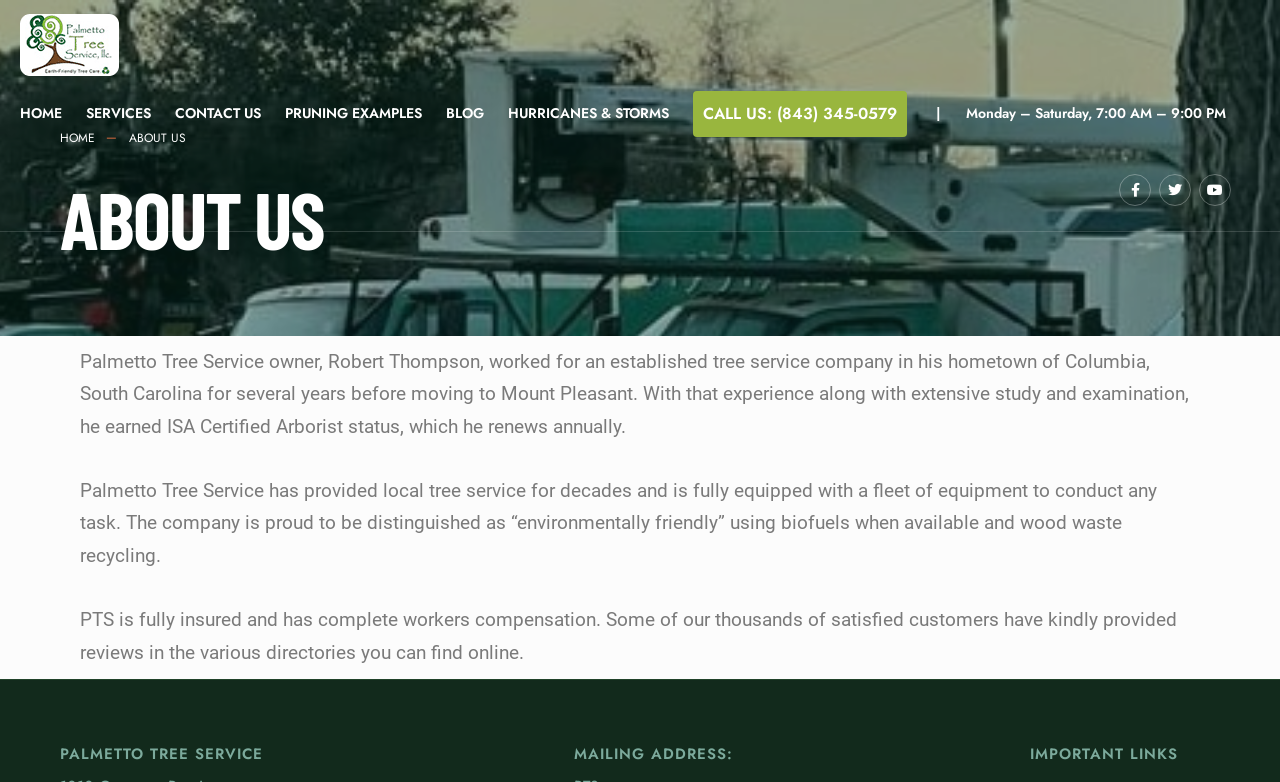Please locate the bounding box coordinates of the region I need to click to follow this instruction: "go to home page".

[0.016, 0.116, 0.048, 0.173]